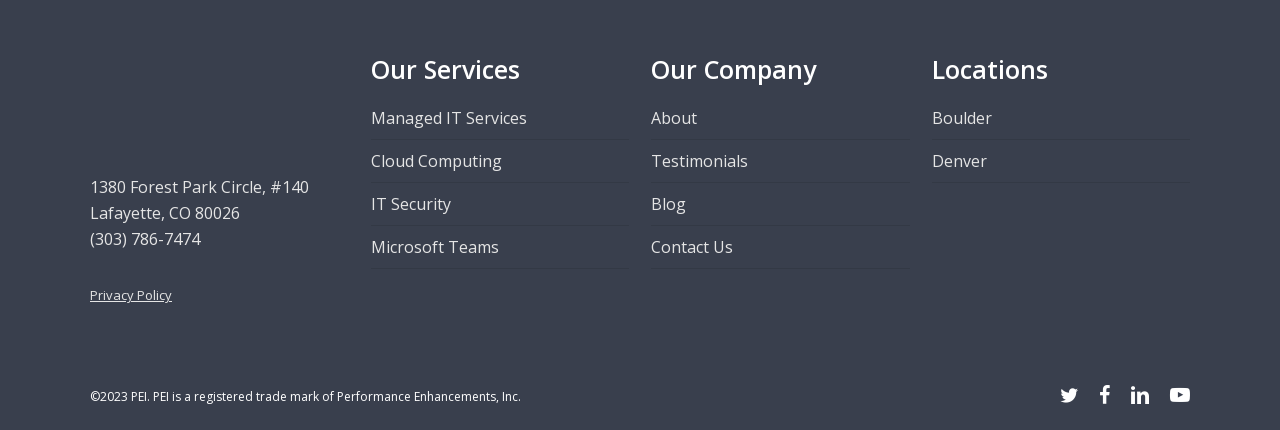Please specify the bounding box coordinates for the clickable region that will help you carry out the instruction: "Contact the company".

[0.509, 0.526, 0.711, 0.624]